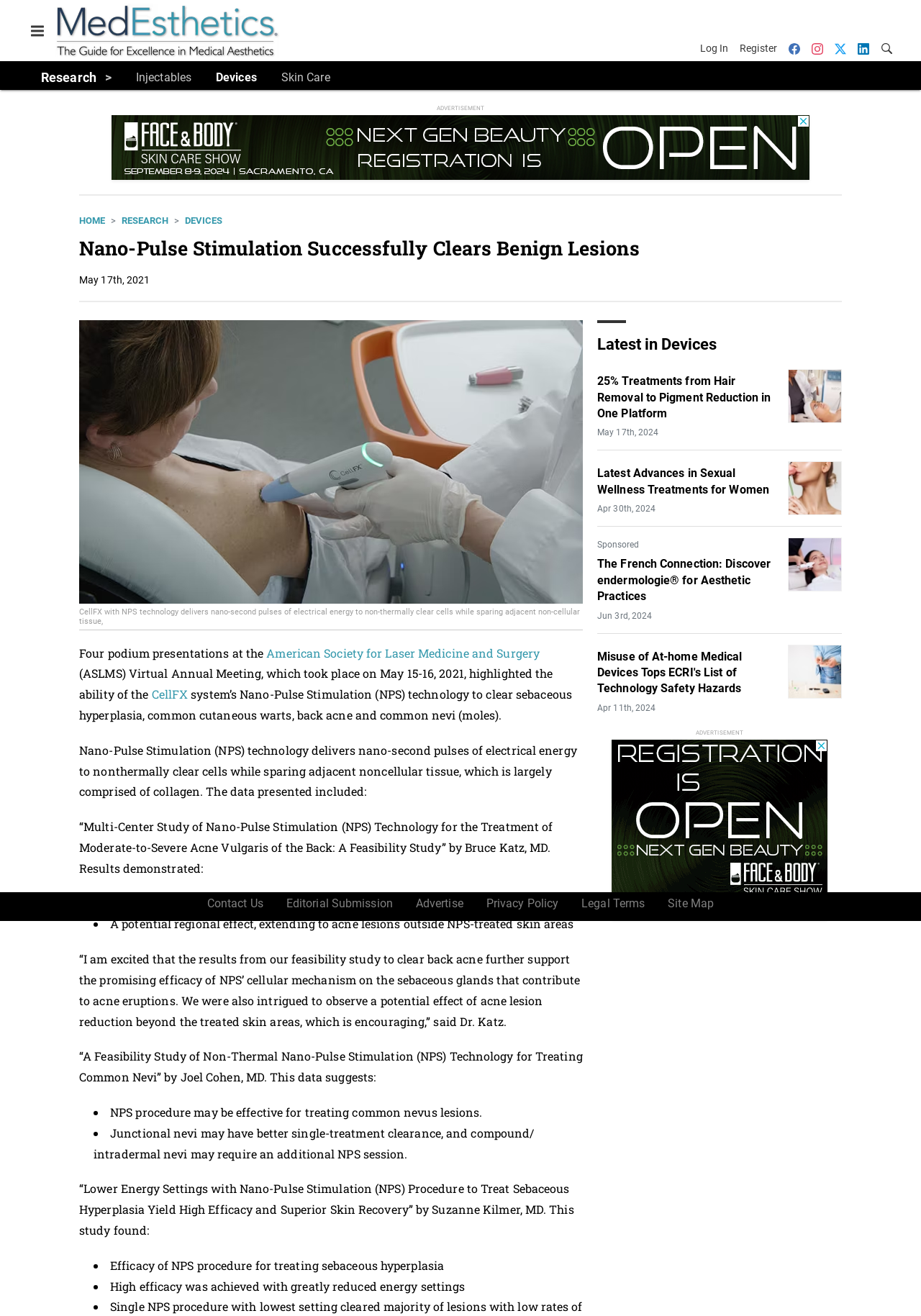Please identify the bounding box coordinates of the clickable region that I should interact with to perform the following instruction: "Visit the 'Research' page". The coordinates should be expressed as four float numbers between 0 and 1, i.e., [left, top, right, bottom].

[0.045, 0.051, 0.105, 0.067]